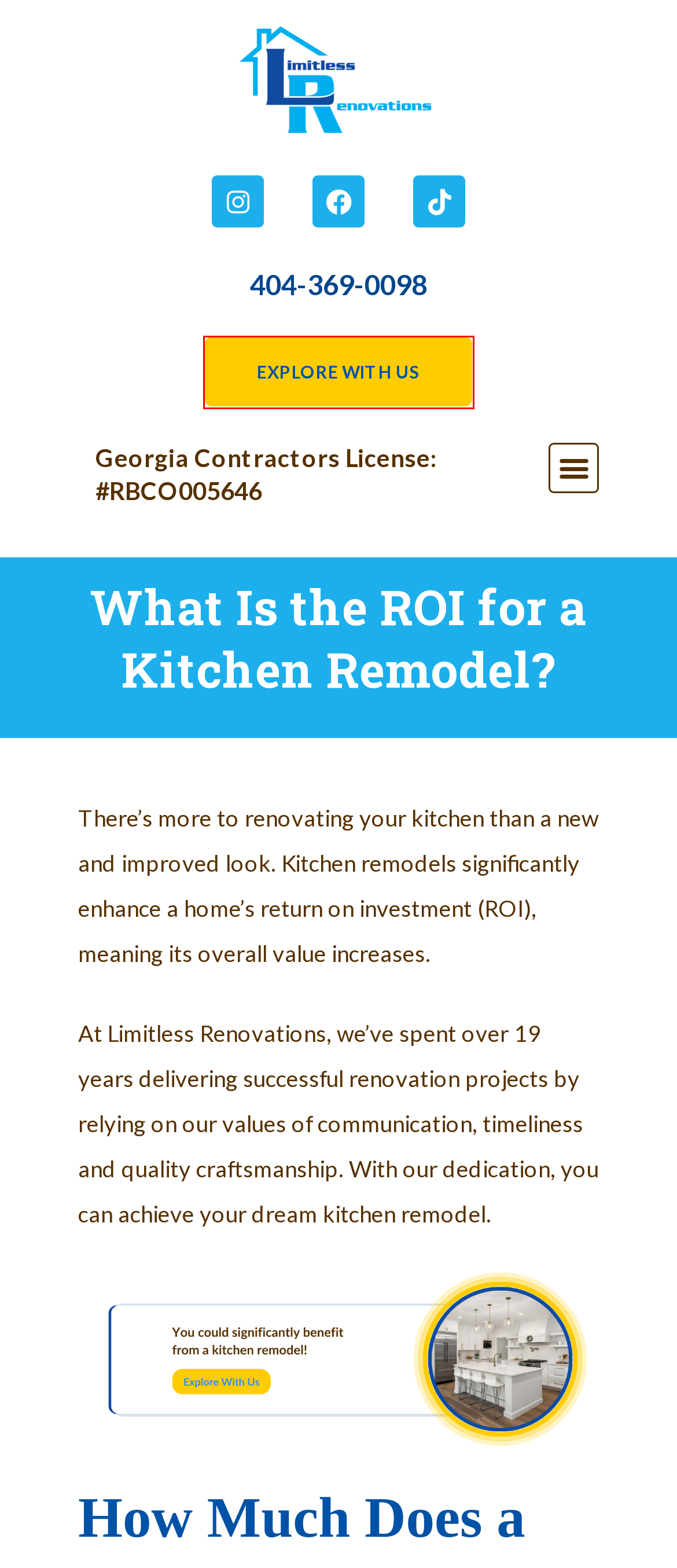Given a webpage screenshot with a red bounding box around a UI element, choose the webpage description that best matches the new webpage after clicking the element within the bounding box. Here are the candidates:
A. Terms and Conditions - Limitless Renovations
B. Gallery - Limitless Renovations
C. Limitless Difference - Limitless Renovations
D. Get Started - Limitless Renovations
E. Frequently Asked Questions - Limitless Renovations
F. Limitless Living - Limitless Renovations
G. About - Limitless Renovations
H. Giving Back To Atlanta - Limitless Renovations

D